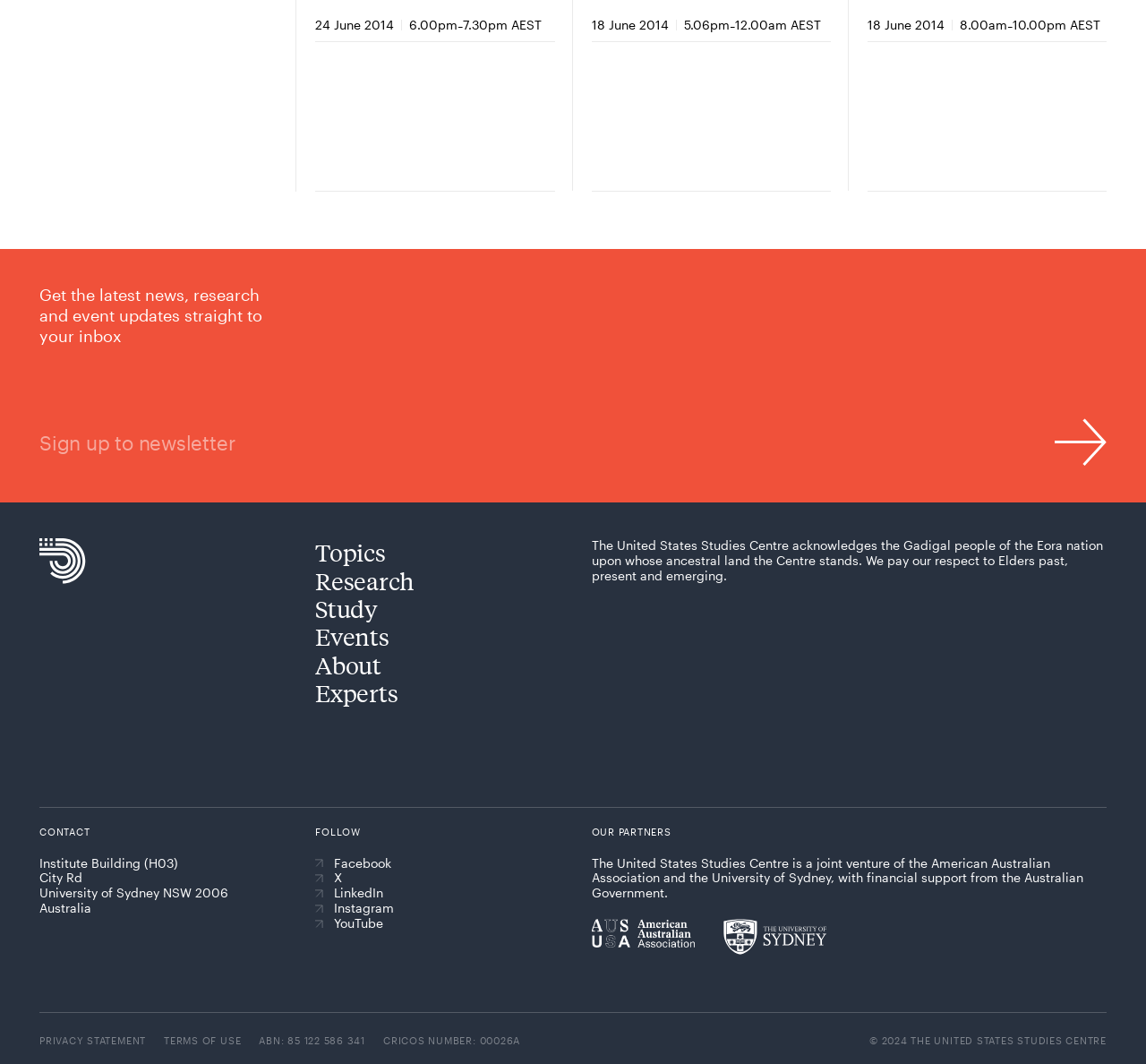Use a single word or phrase to answer the following:
What is the date of the event?

24 June 2014